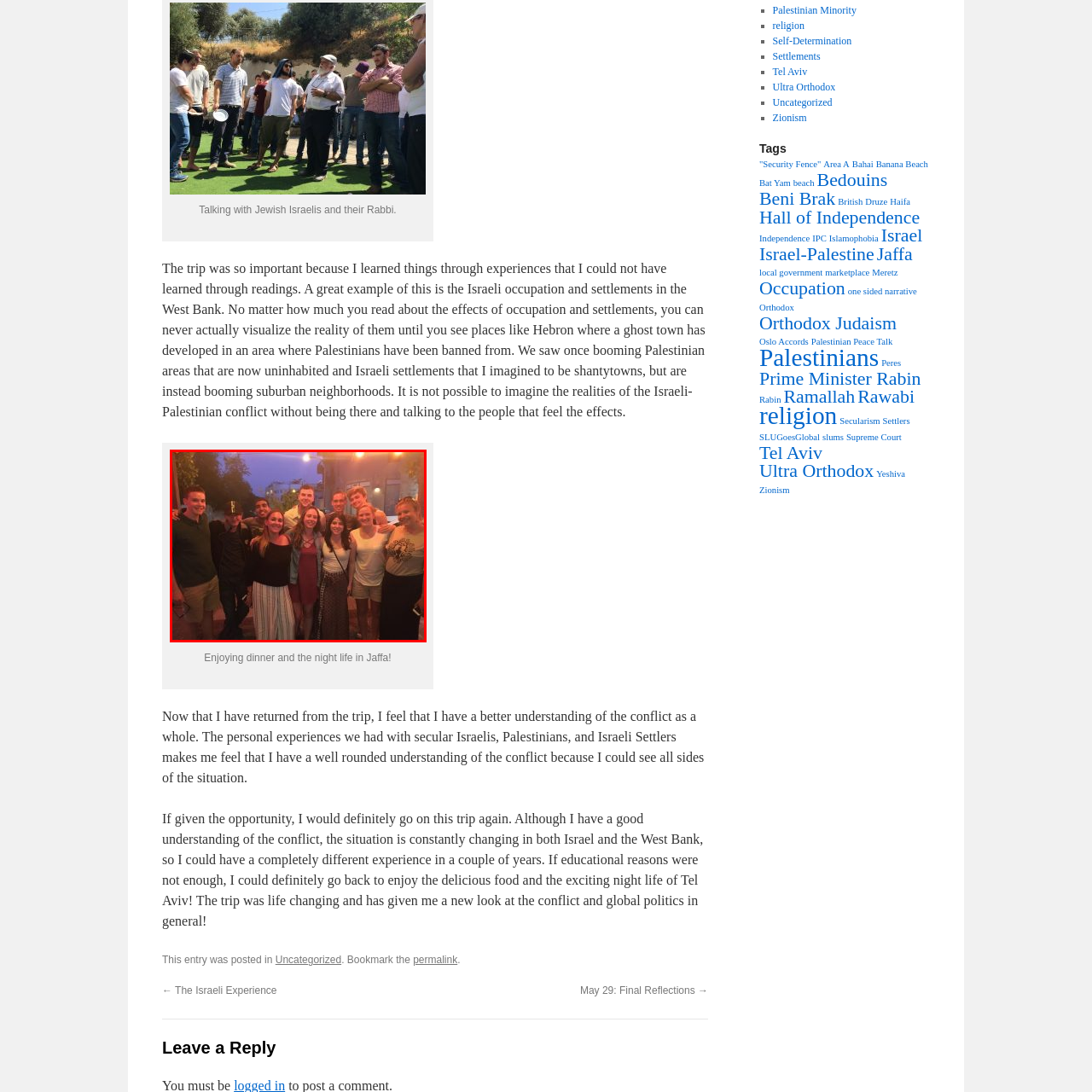What type of lights are above the group?
Focus on the image highlighted by the red bounding box and give a comprehensive answer using the details from the image.

The type of lights above the group can be identified by carefully reading the caption, which describes the 'soft, warm glow of string lights' that adds to the charming ambiance of the scene. This detail helps to create a vivid image of the setting and atmosphere of the gathering.